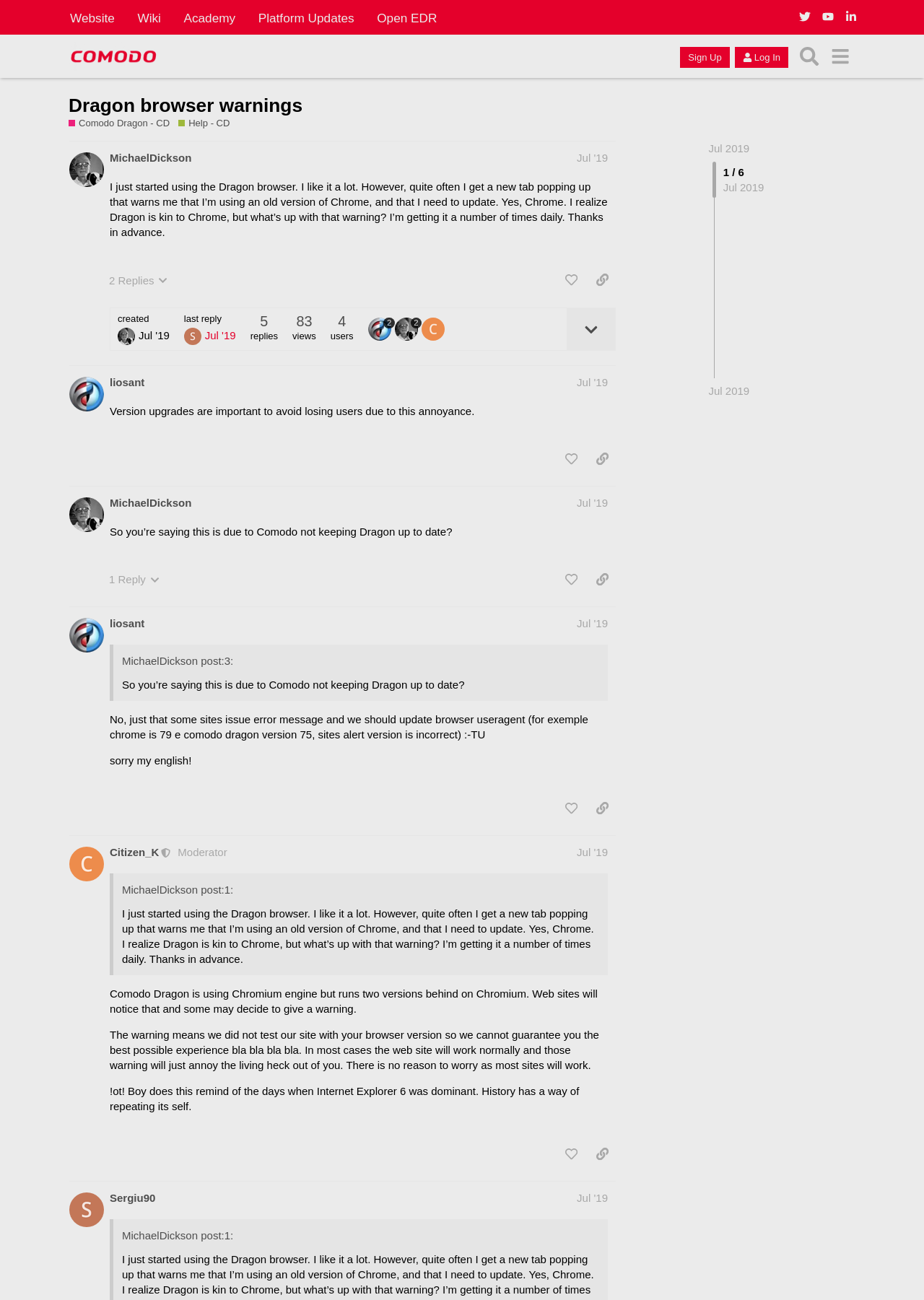Please identify the bounding box coordinates of the clickable region that I should interact with to perform the following instruction: "Click the 'Sign Up' button". The coordinates should be expressed as four float numbers between 0 and 1, i.e., [left, top, right, bottom].

[0.736, 0.036, 0.79, 0.052]